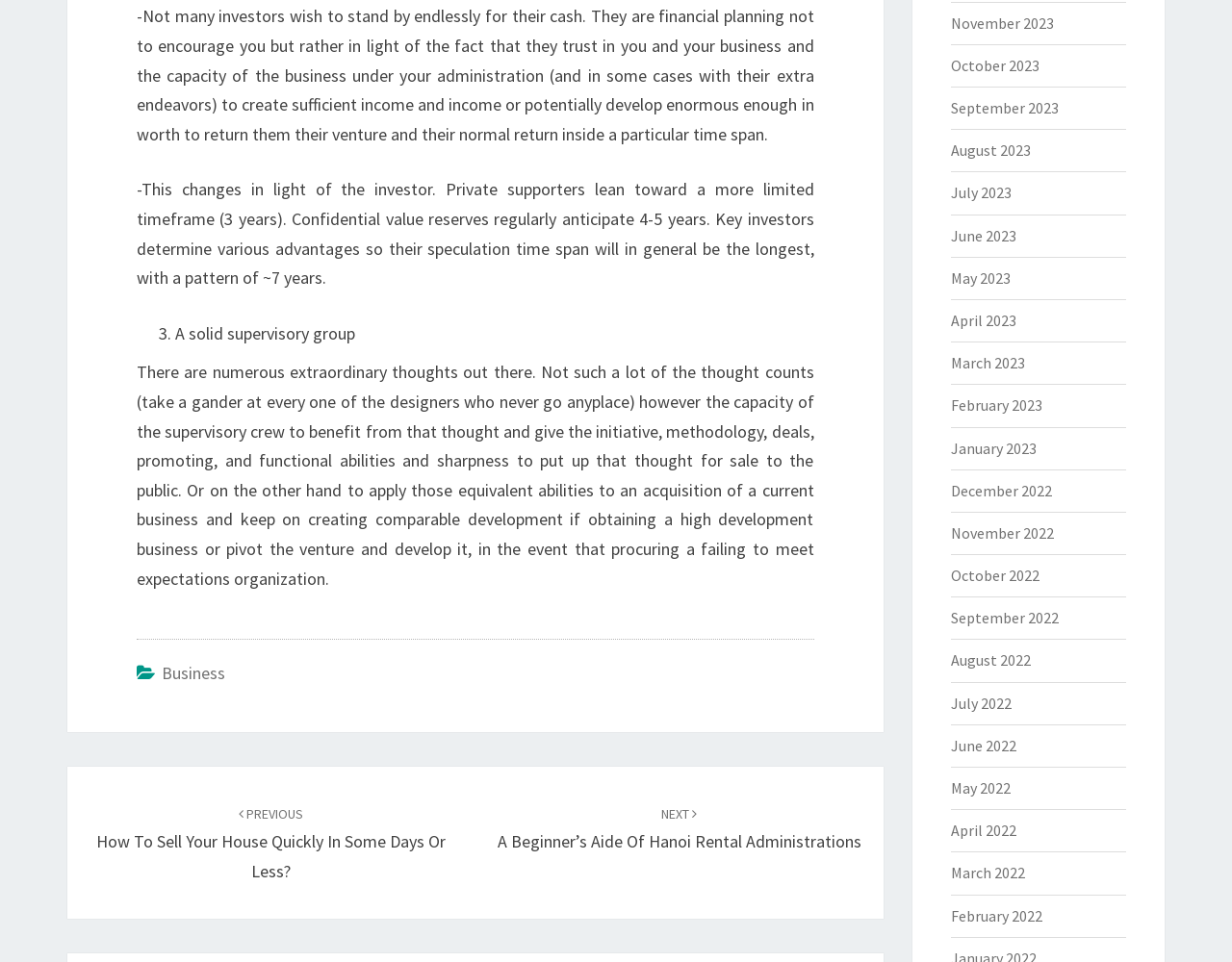Please find the bounding box coordinates of the element that must be clicked to perform the given instruction: "View the next post". The coordinates should be four float numbers from 0 to 1, i.e., [left, top, right, bottom].

[0.404, 0.833, 0.699, 0.886]